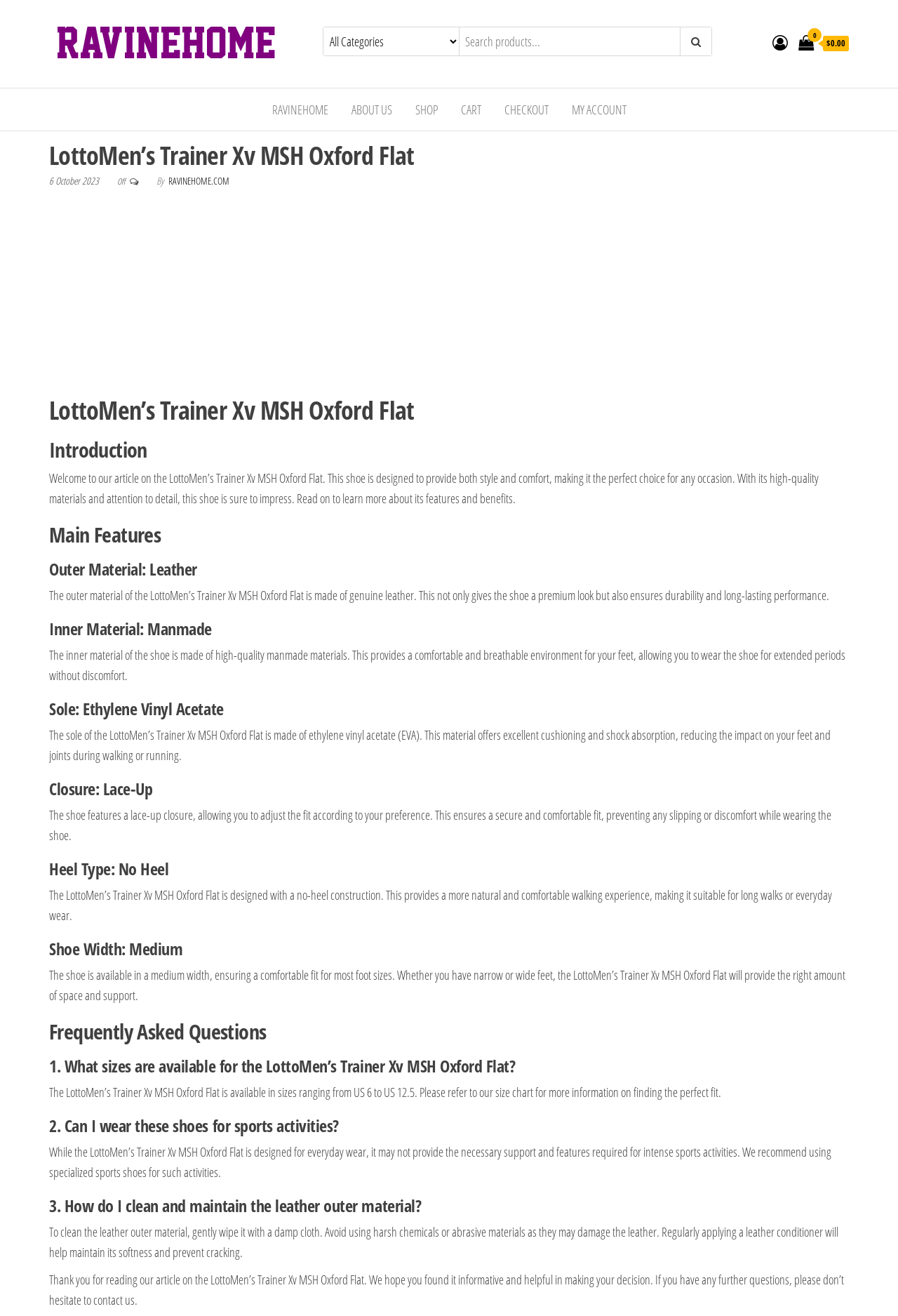Using the provided element description "Jonathan Sterne", determine the bounding box coordinates of the UI element.

None